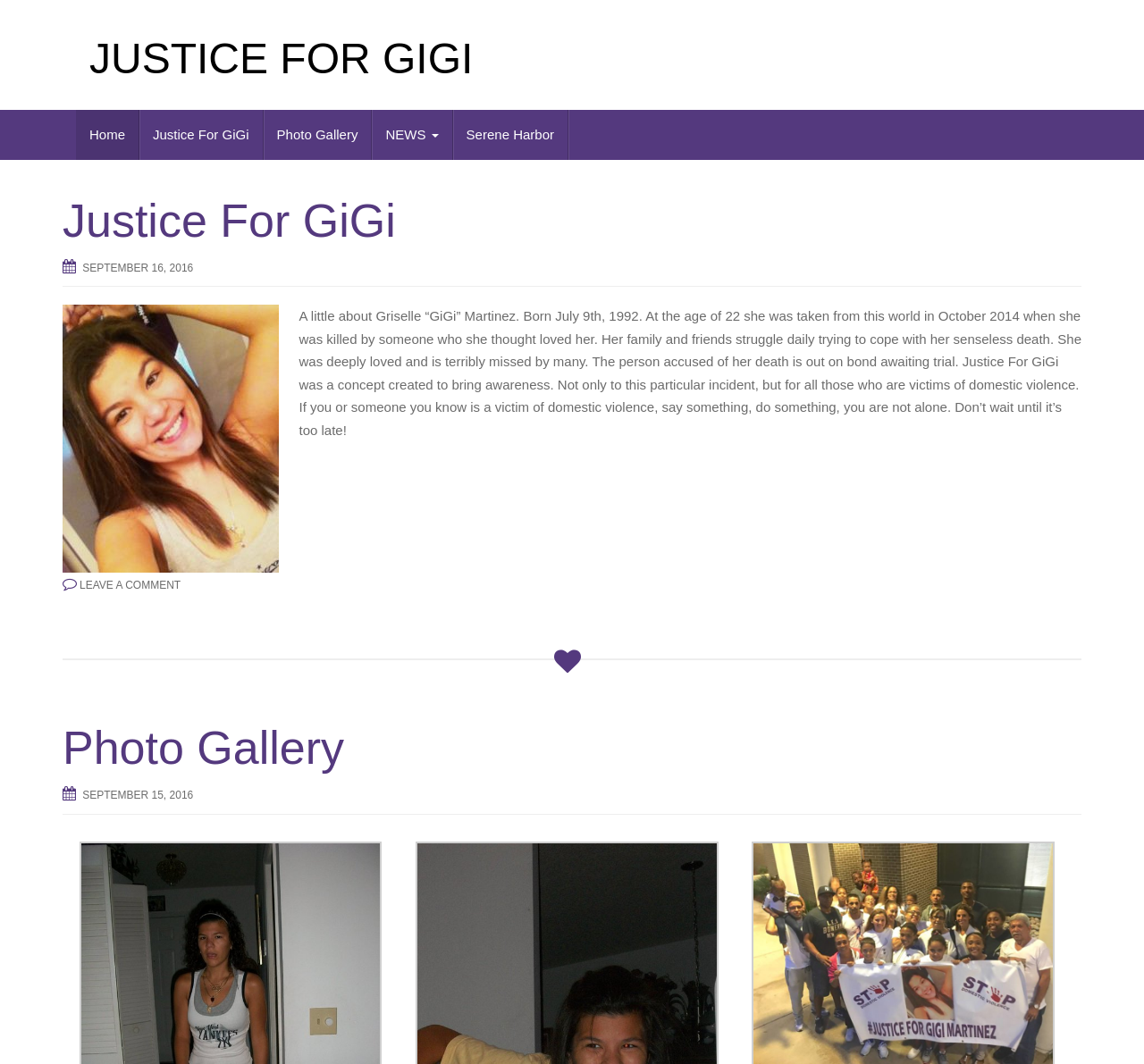Find the bounding box coordinates for the area you need to click to carry out the instruction: "Leave a comment". The coordinates should be four float numbers between 0 and 1, indicated as [left, top, right, bottom].

[0.07, 0.544, 0.158, 0.556]